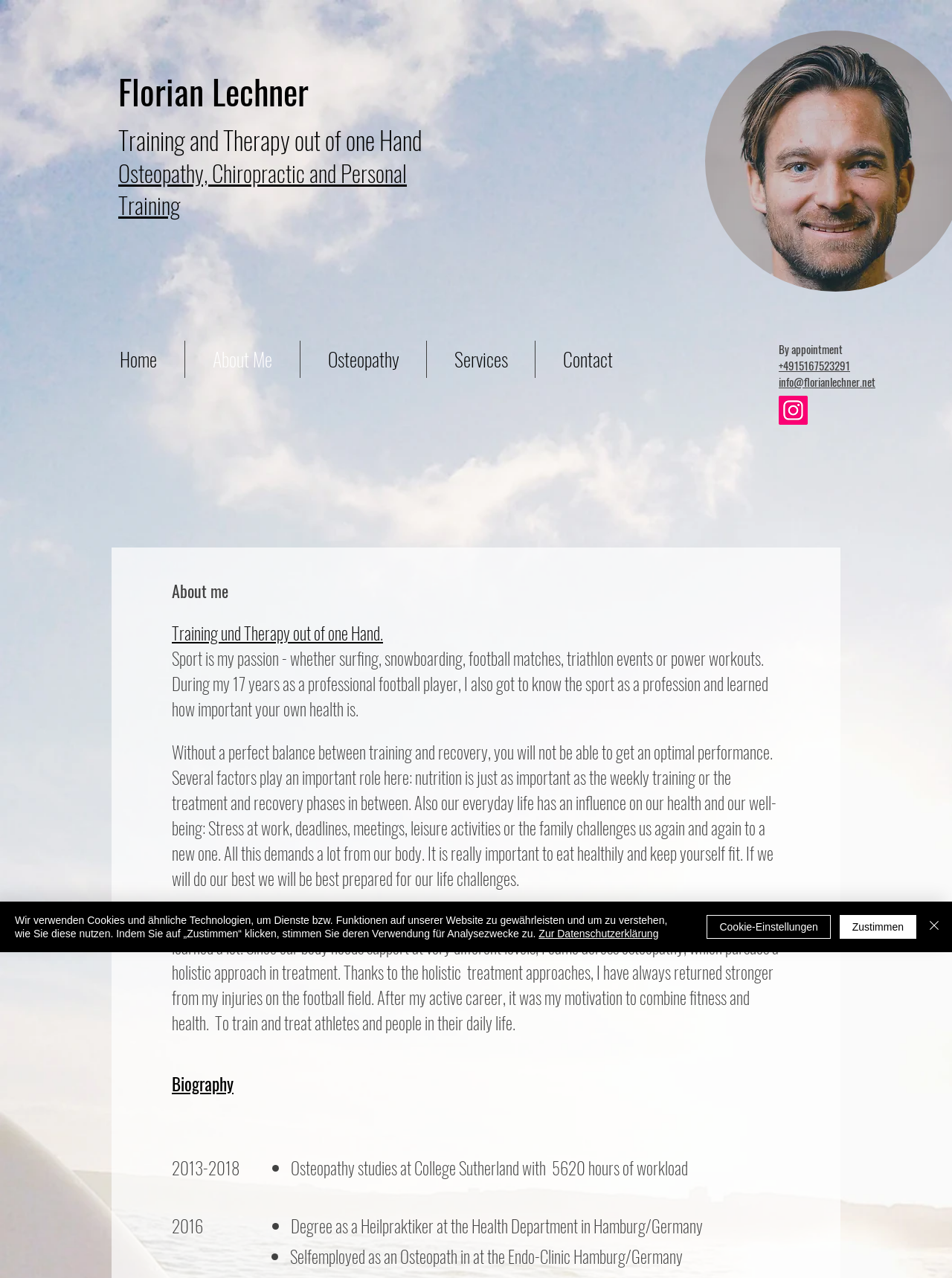Provide a thorough and detailed response to the question by examining the image: 
What is the phone number to contact Florian Lechner?

The phone number to contact Florian Lechner is +4915167523291, which is provided as a link on the webpage.